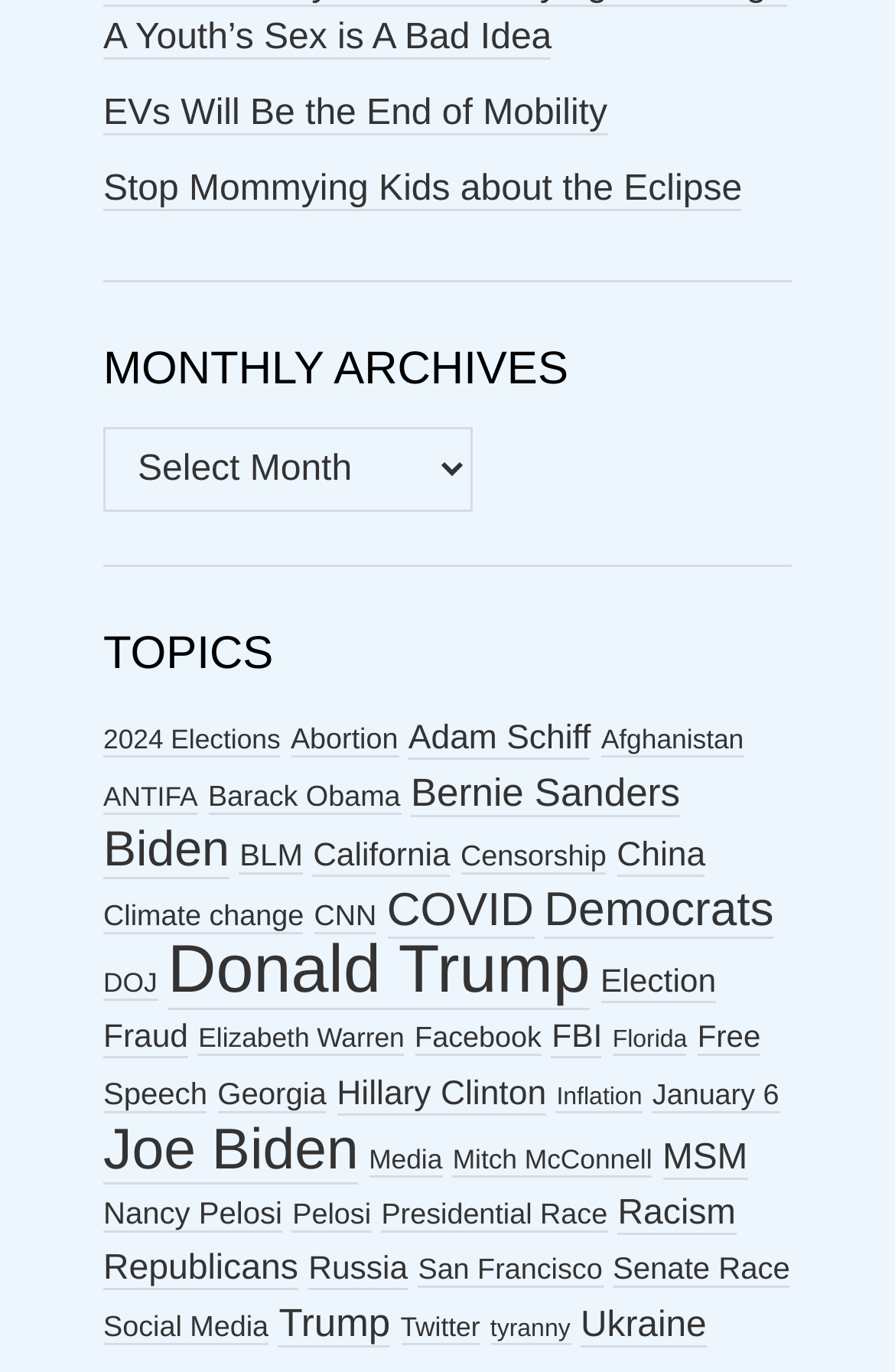Determine the bounding box coordinates of the element's region needed to click to follow the instruction: "Click on the link 'EVs Will Be the End of Mobility'". Provide these coordinates as four float numbers between 0 and 1, formatted as [left, top, right, bottom].

[0.115, 0.069, 0.679, 0.099]